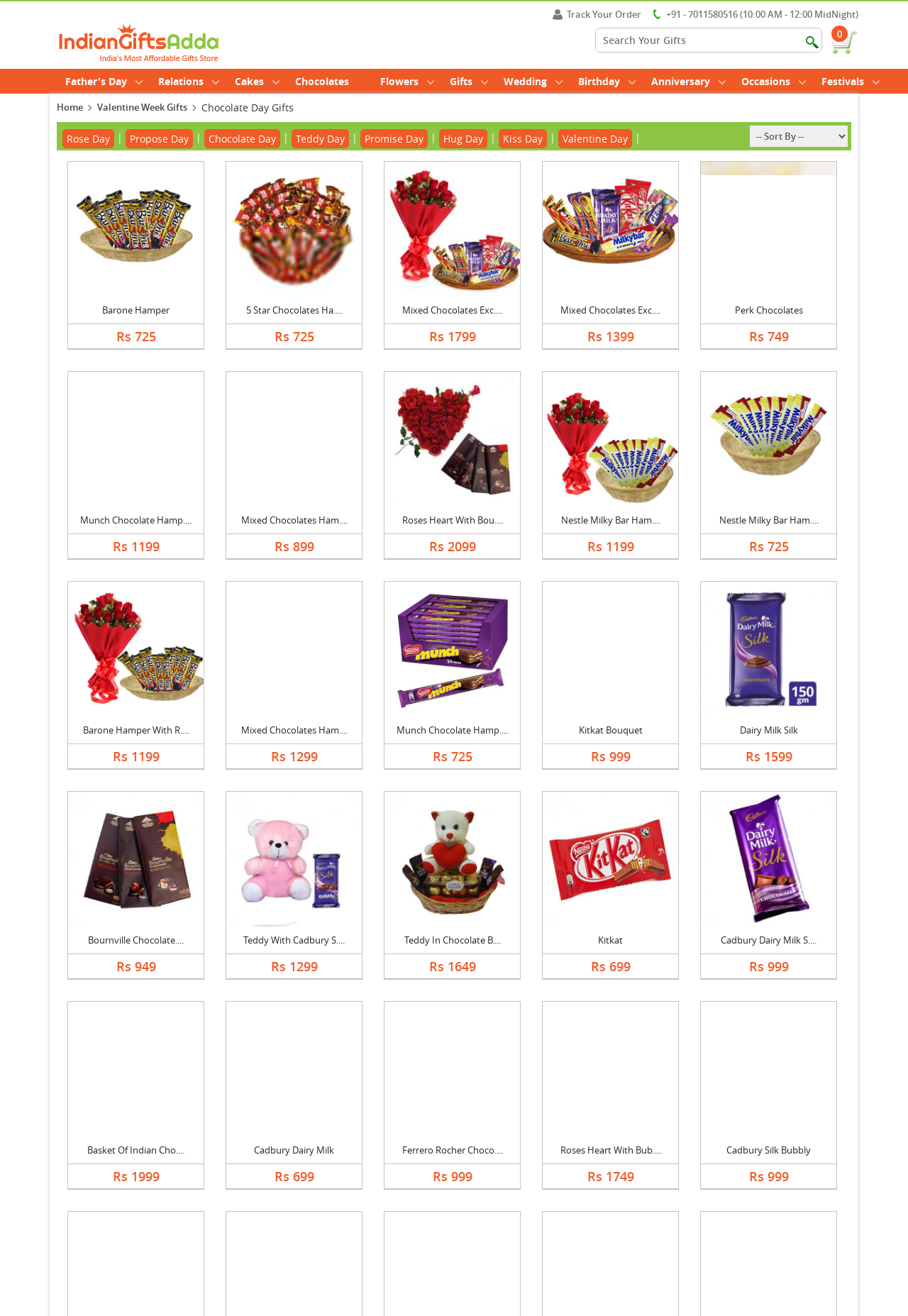Identify the bounding box coordinates of the element to click to follow this instruction: 'View Valentine Chocolate Day Gifts'. Ensure the coordinates are four float values between 0 and 1, provided as [left, top, right, bottom].

[0.222, 0.077, 0.323, 0.087]